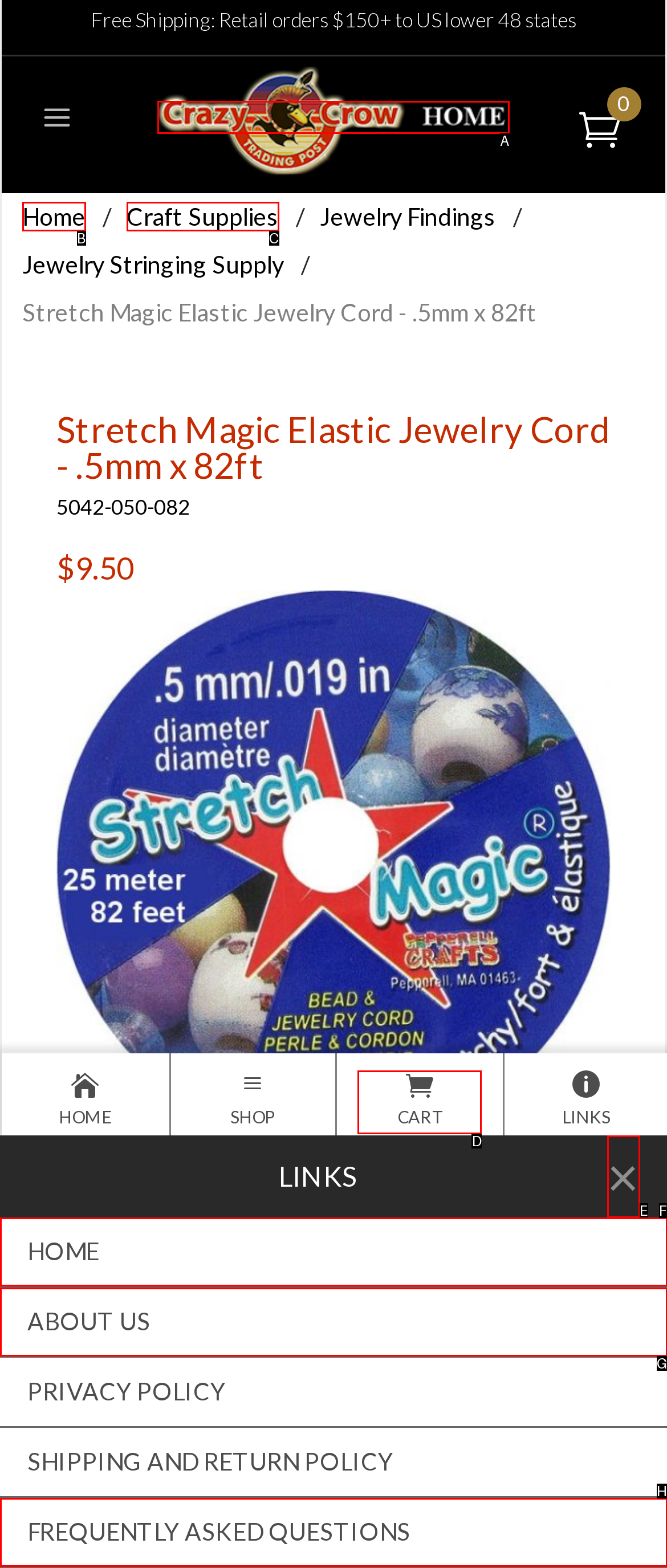Match the following description to a UI element: CART
Provide the letter of the matching option directly.

D